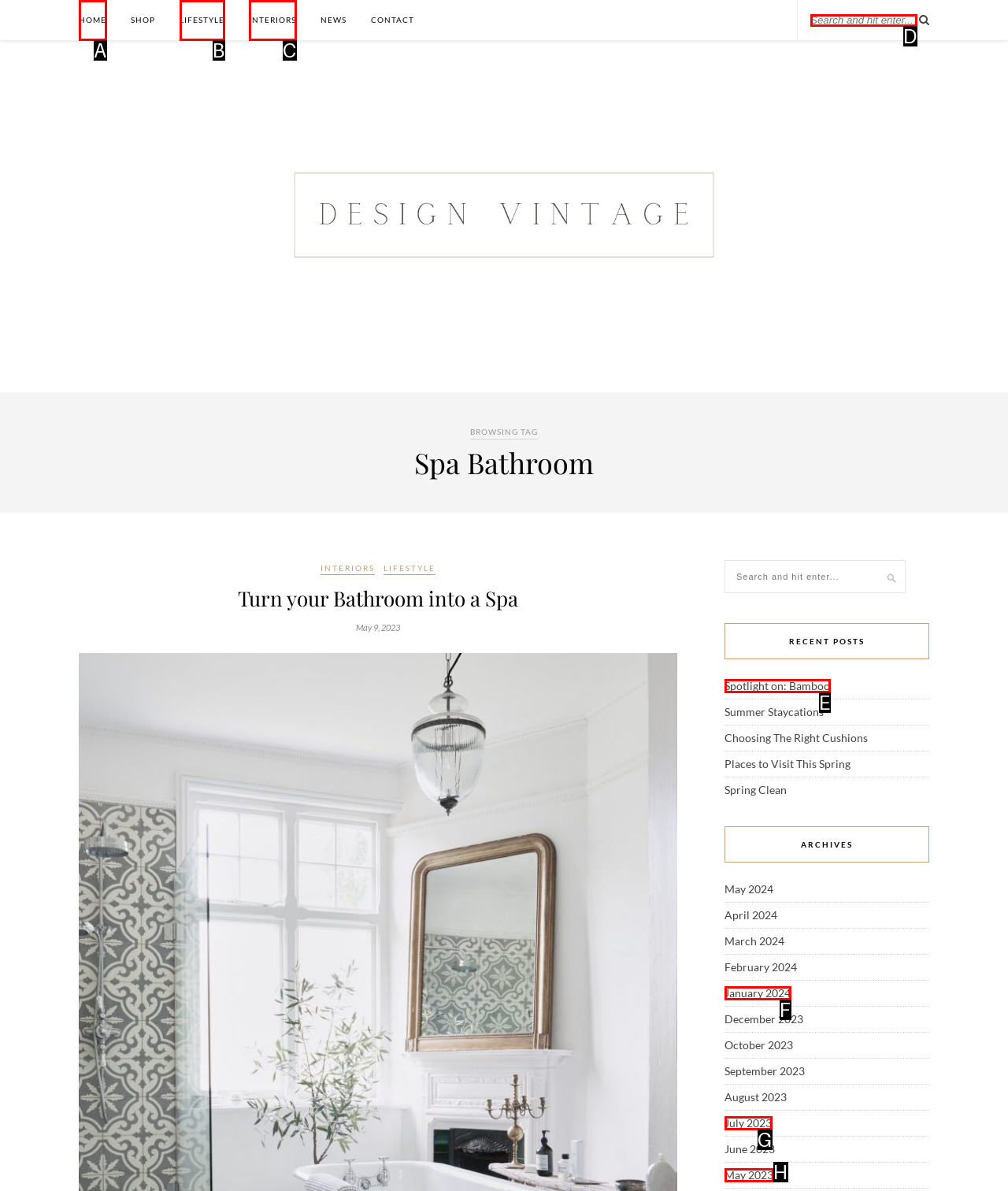Match the HTML element to the given description: January 2024
Indicate the option by its letter.

F